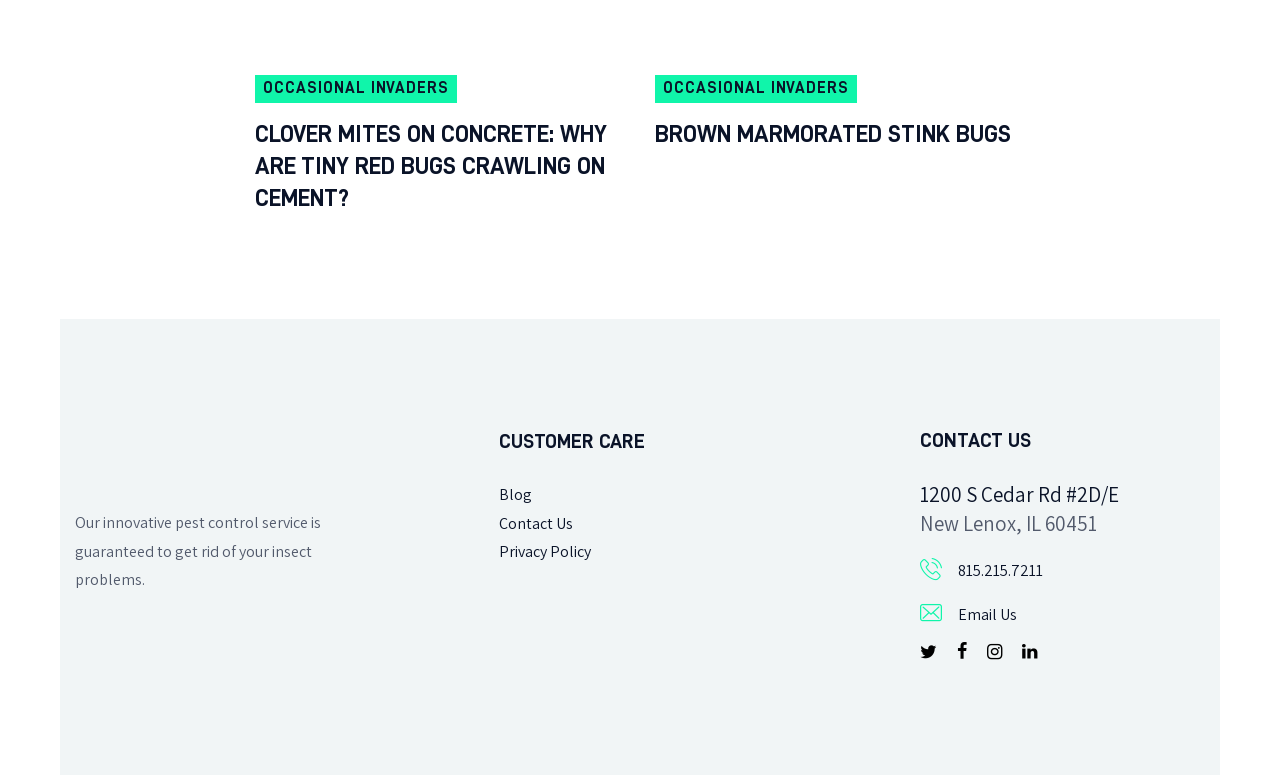What is the phone number of the pest control service?
Please use the visual content to give a single word or phrase answer.

815.215.7211